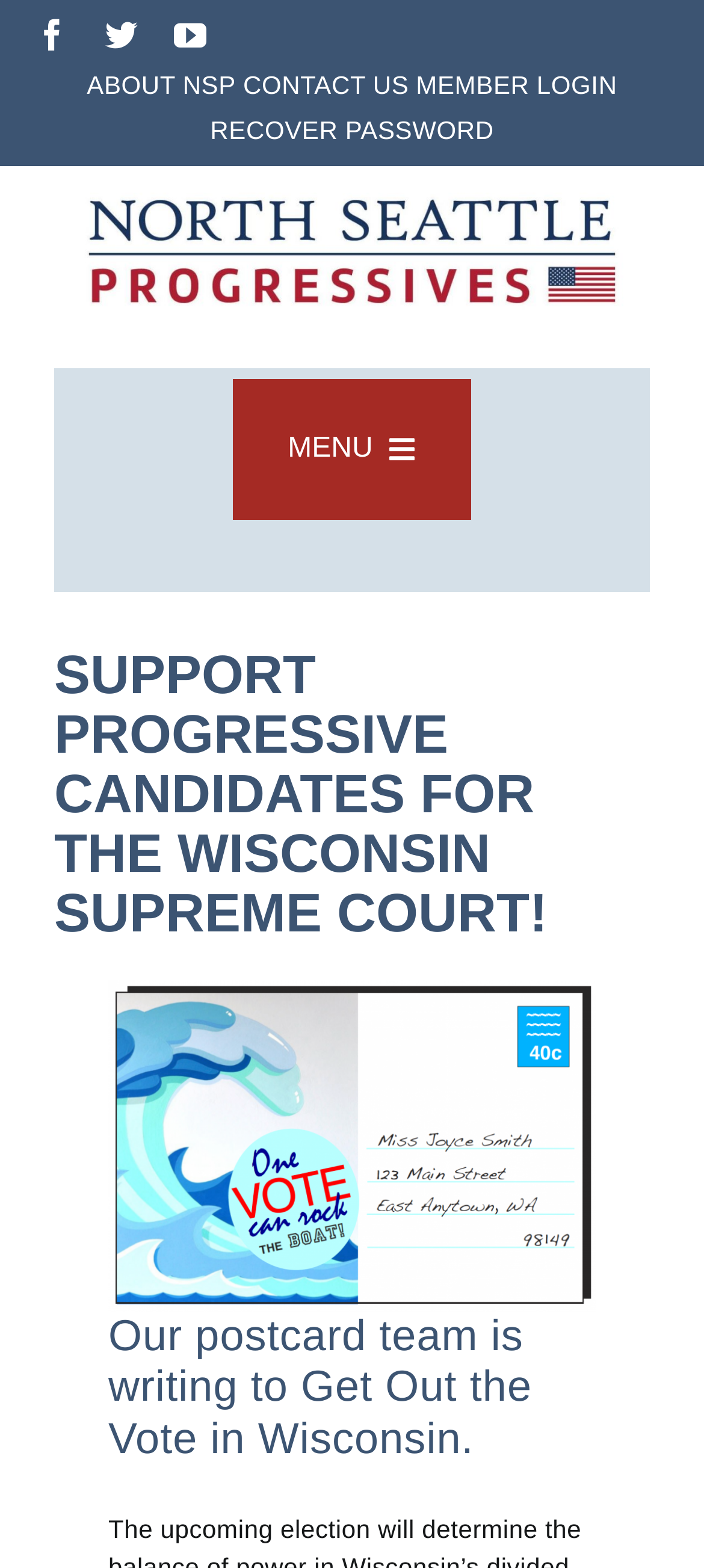Please provide a comprehensive answer to the question below using the information from the image: How many login-related links are available?

I found two login-related links, which are MEMBER LOGIN and RECOVER PASSWORD, suggesting that there are 2 login-related links available on the webpage.